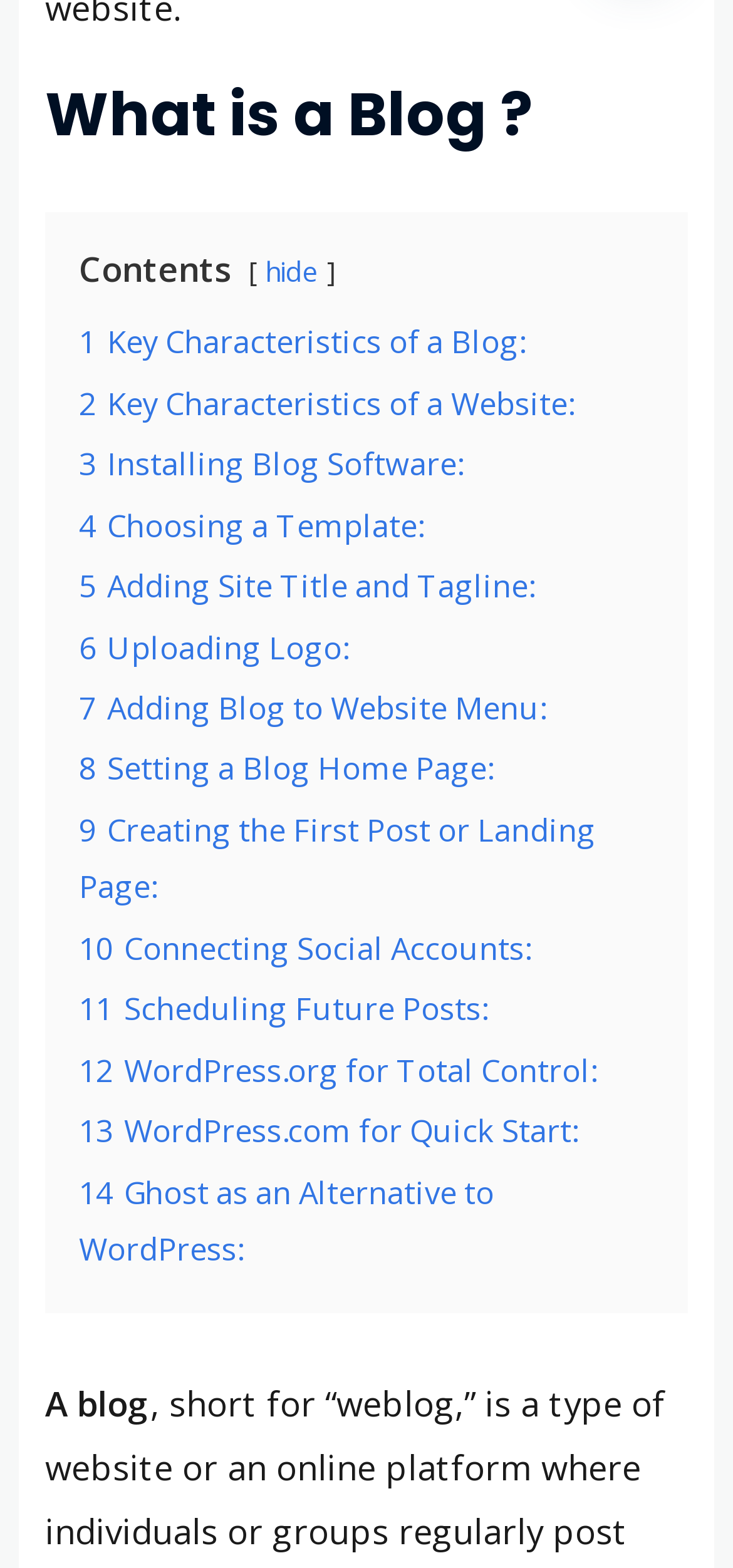Provide your answer in a single word or phrase: 
What is the main topic of this webpage?

Blog